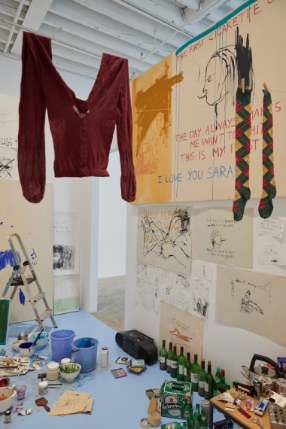Give an in-depth description of the image.

The image captures an intriguing installation by Tracey Emin, titled "Exorcism of the Last Painting I Ever Made at Faurschou New York." The scene is filled with a variety of materials and art pieces, showcasing Emin's distinctive style. A striking burgundy shirt hangs prominently, drawing the eye and suggesting themes of intimacy and memory. Surrounding the shirt are various sketches and artworks pinned to the wall, hinting at personal narratives and emotional expressions that are characteristic of Emin's work.

The space is cluttered with objects on a blue table, including containers of paint and empty bottles, which contribute to a sense of chaotic creativity. A step ladder stands nearby, indicating an ongoing process of creation and installation. The stark contrast between the vibrant shirt and the muted colors of the sketches creates a dynamic visual experience, inviting viewers to contemplate the connections between clothing, identity, and artistic expression. This installation reflects Emin's exploration of raw emotions and personal history, making it a poignant representation of her artistic journey.